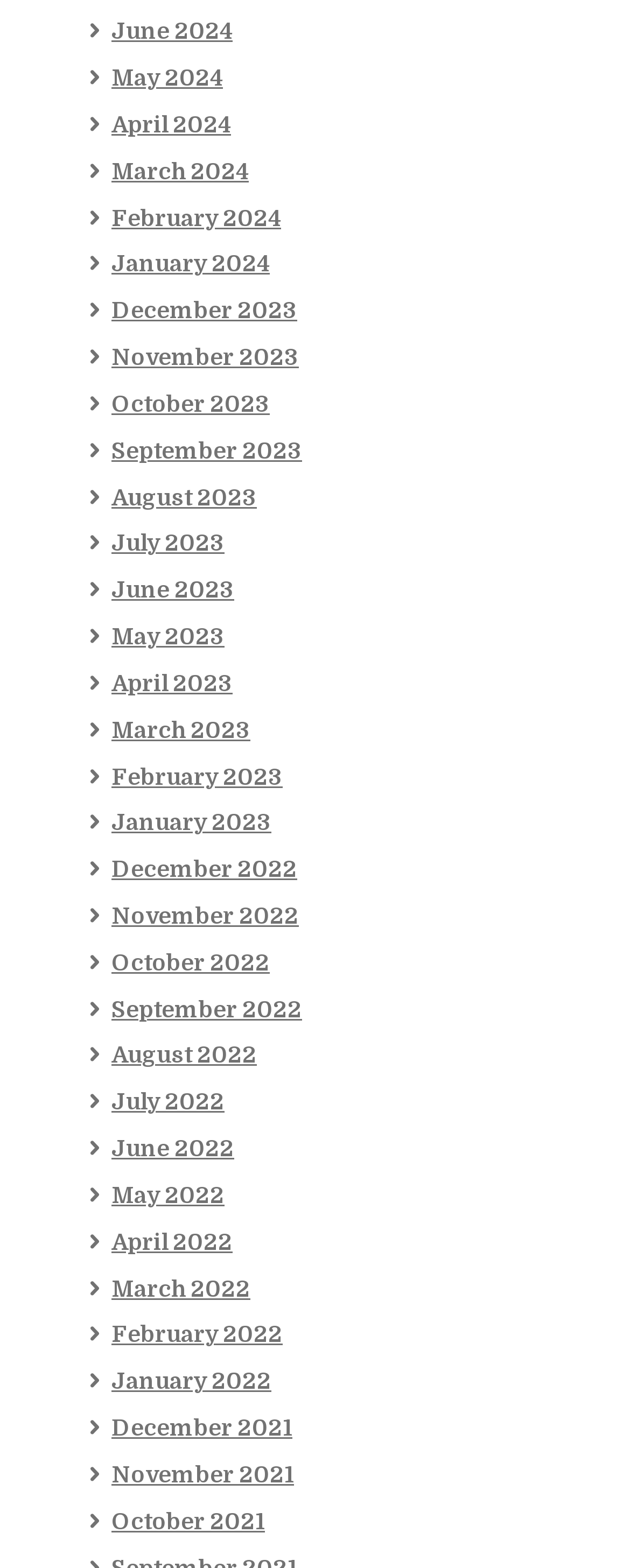Provide your answer to the question using just one word or phrase: How many links are there in total?

36